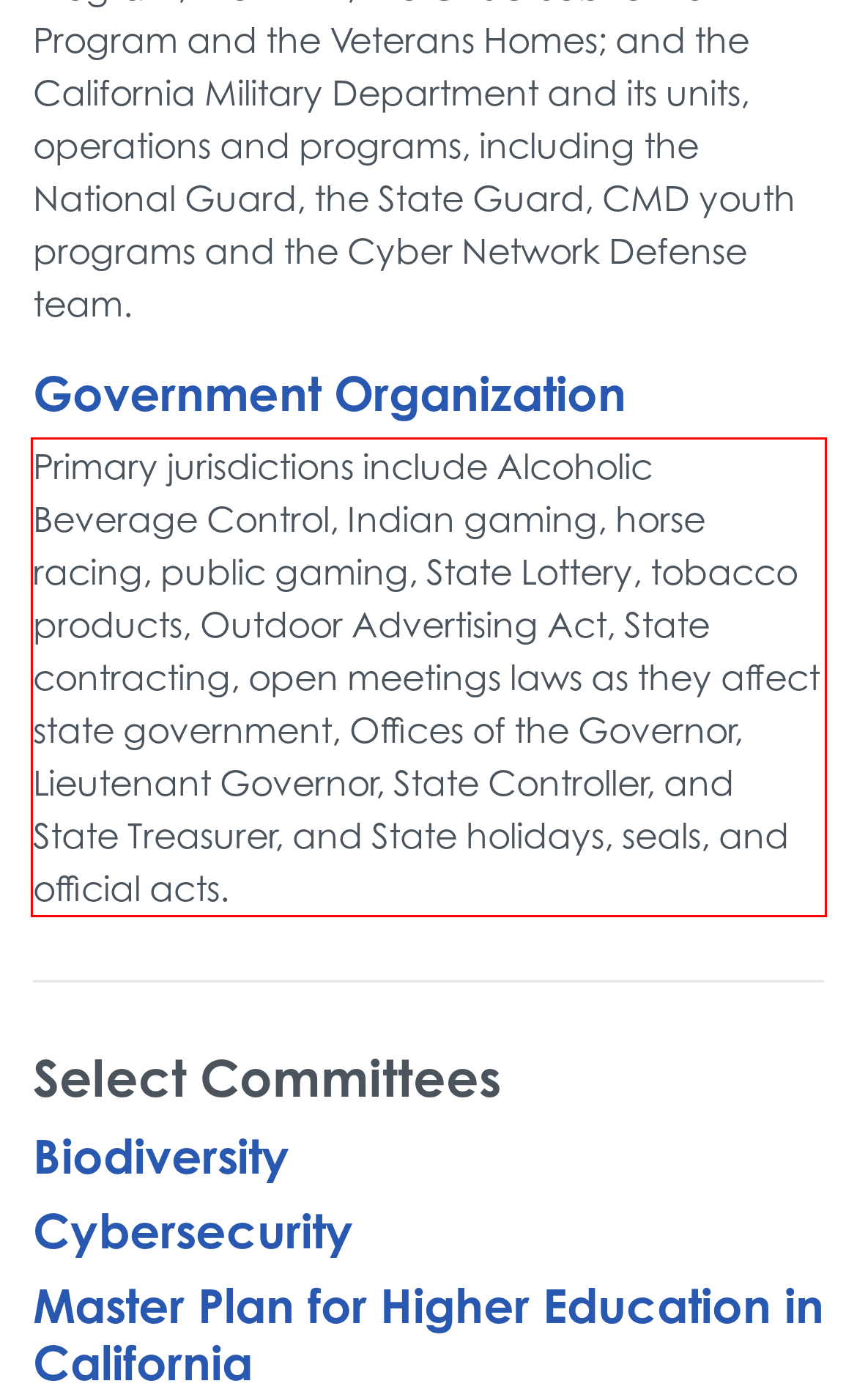Review the webpage screenshot provided, and perform OCR to extract the text from the red bounding box.

Primary jurisdictions include Alcoholic Beverage Control, Indian gaming, horse racing, public gaming, State Lottery, tobacco products, Outdoor Advertising Act, State contracting, open meetings laws as they affect state government, Offices of the Governor, Lieutenant Governor, State Controller, and State Treasurer, and State holidays, seals, and official acts.